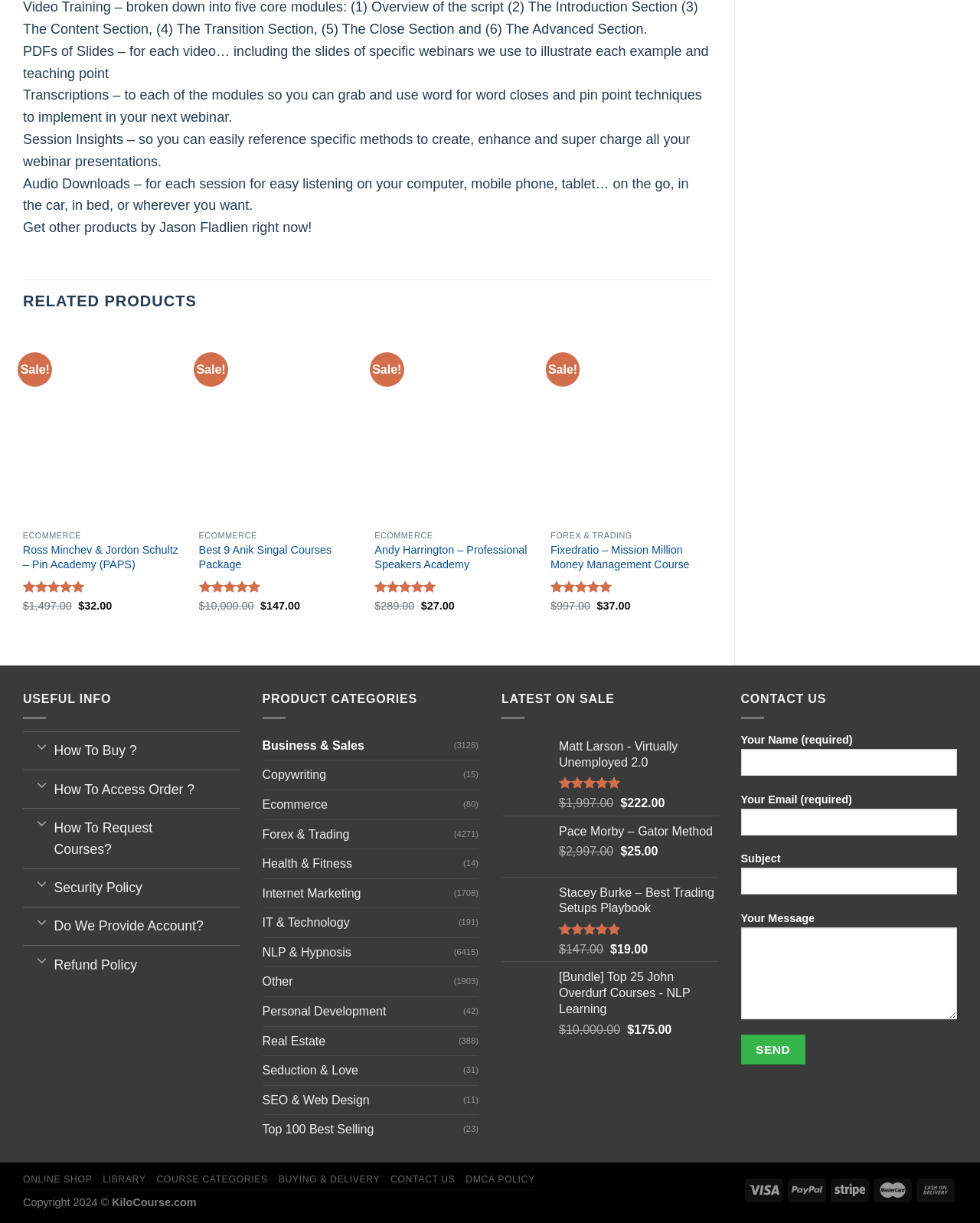Please locate the bounding box coordinates of the element that should be clicked to achieve the given instruction: "Click on 'Ross Minchev & Jordon Schultz - Pin Academy (PAPS)' link".

[0.023, 0.27, 0.187, 0.427]